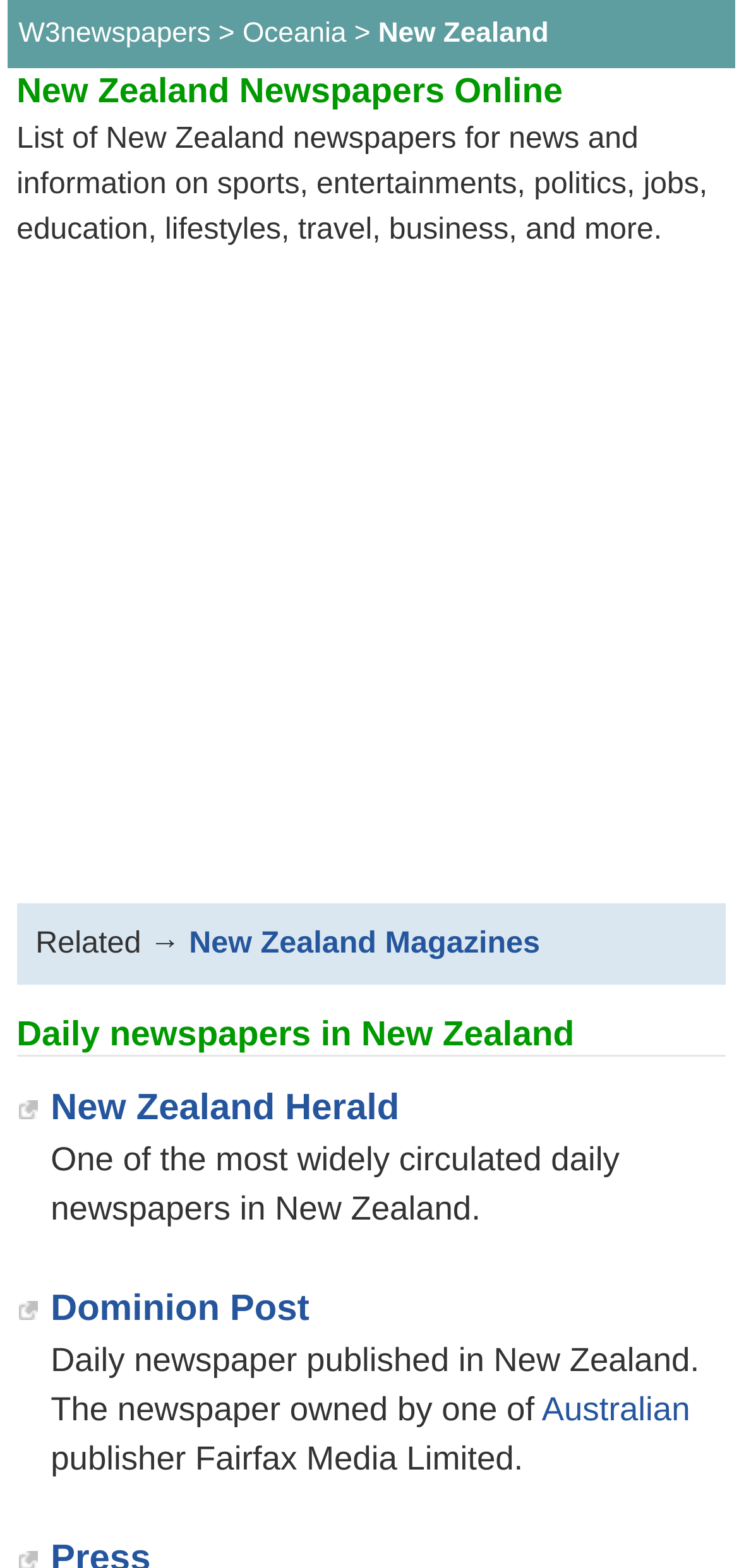How many types of information are provided by the listed newspapers?
Look at the image and construct a detailed response to the question.

I counted the number of types of information mentioned in the description of the webpage, which are sports, entertainments, politics, jobs, education, lifestyles, travel, business, and more.